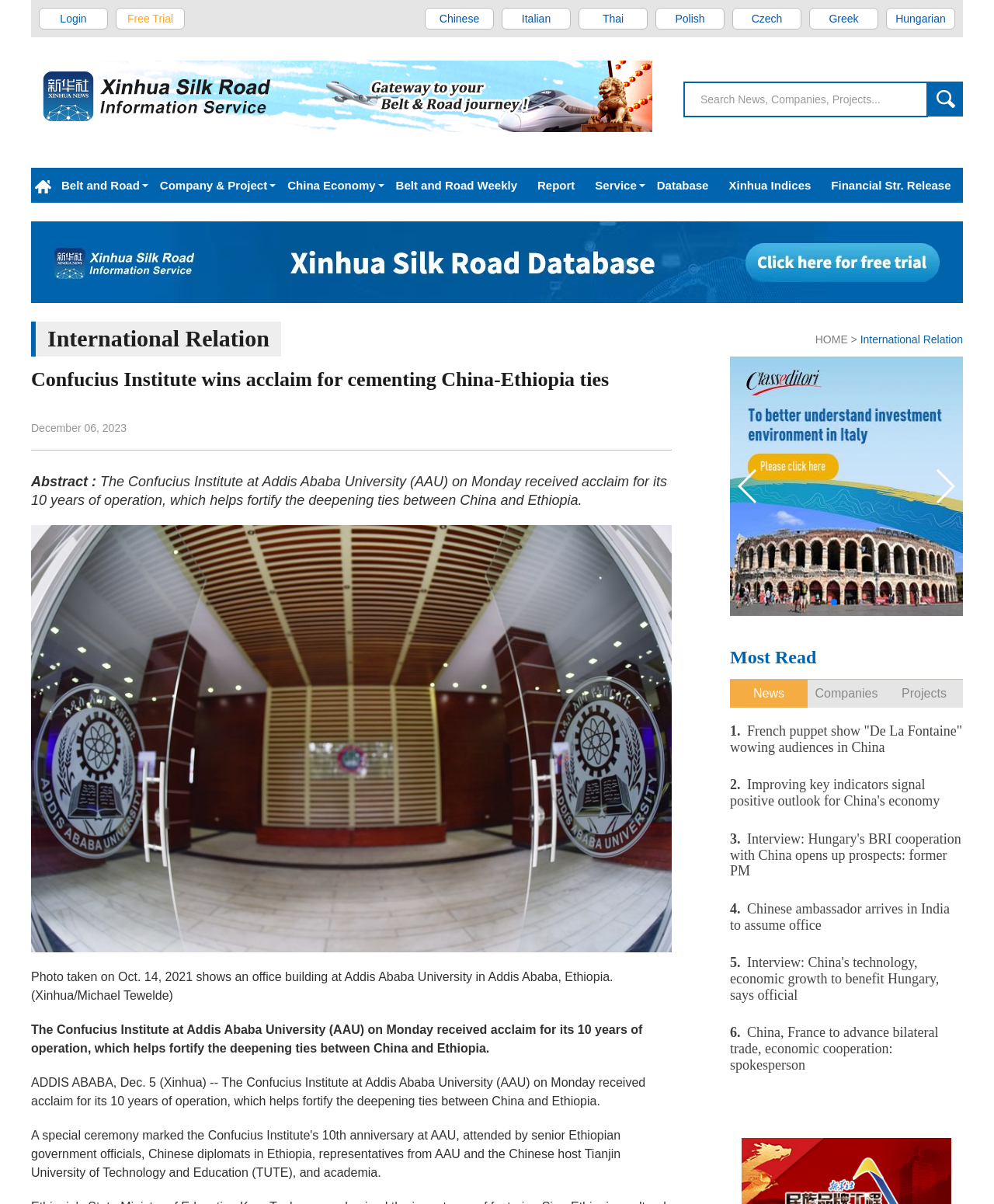Could you provide the bounding box coordinates for the portion of the screen to click to complete this instruction: "View the next slide"?

[0.94, 0.389, 0.961, 0.418]